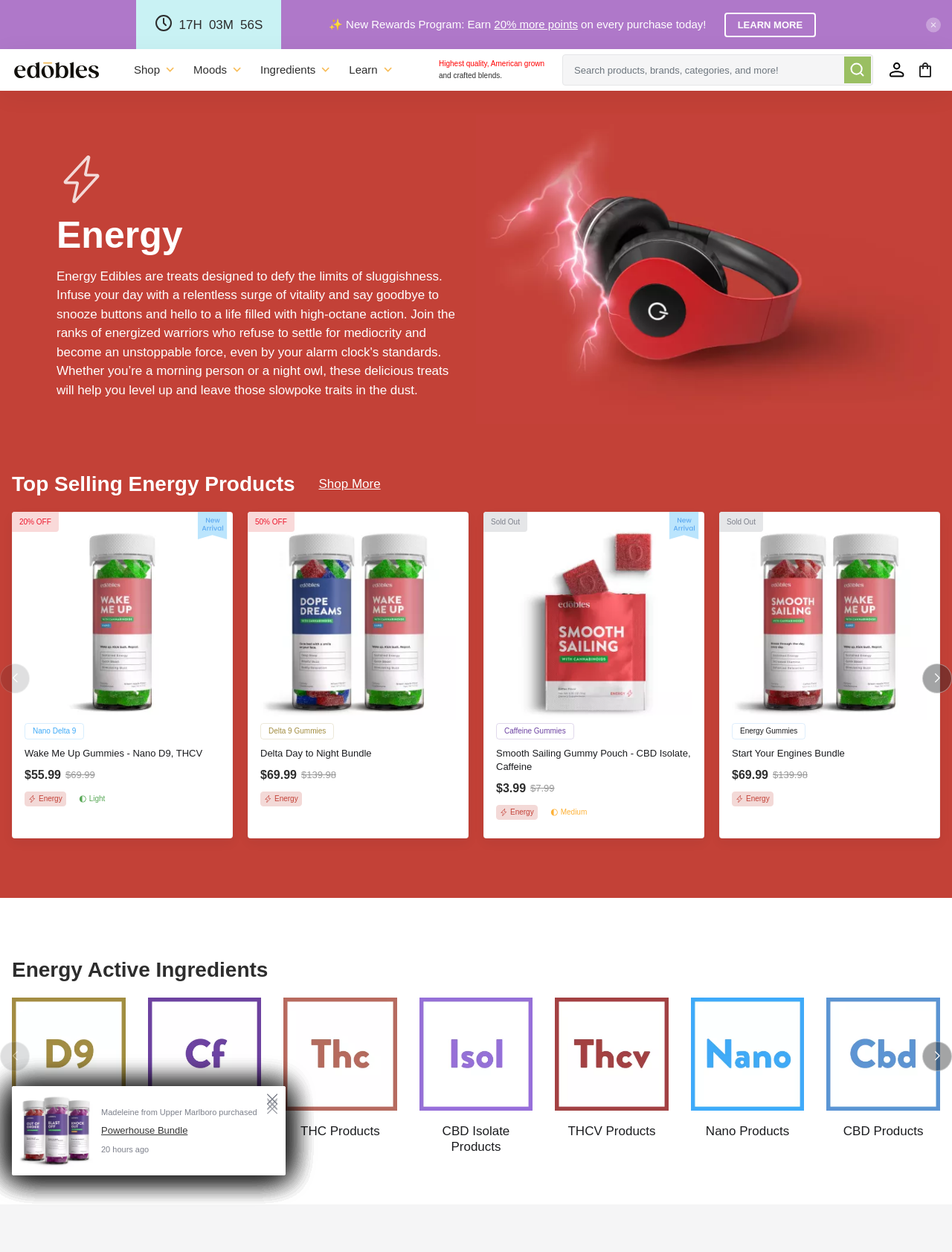What type of products are featured on this webpage?
Respond to the question with a single word or phrase according to the image.

Energy Edibles